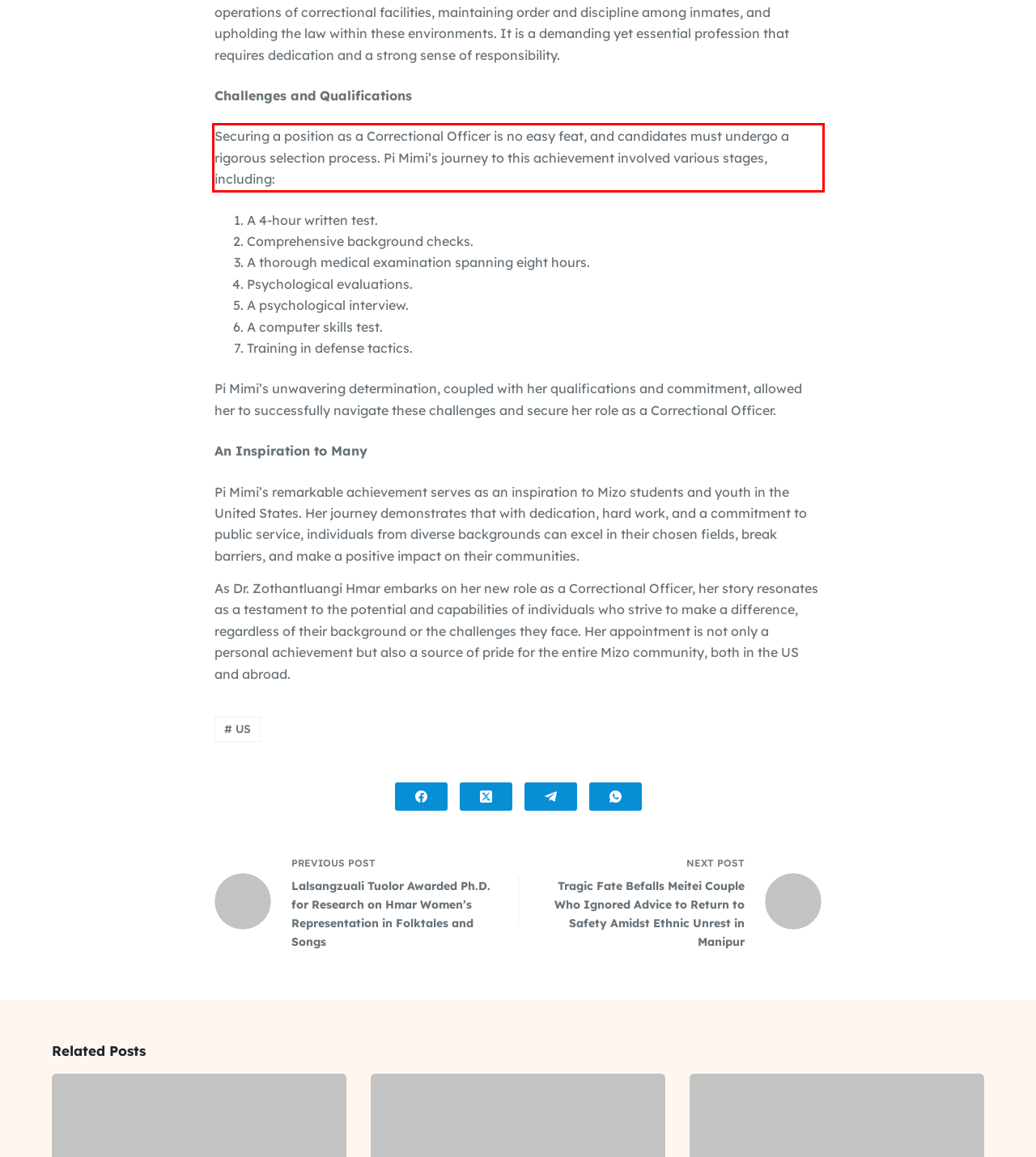You are given a screenshot of a webpage with a UI element highlighted by a red bounding box. Please perform OCR on the text content within this red bounding box.

Securing a position as a Correctional Officer is no easy feat, and candidates must undergo a rigorous selection process. Pi Mimi’s journey to this achievement involved various stages, including: